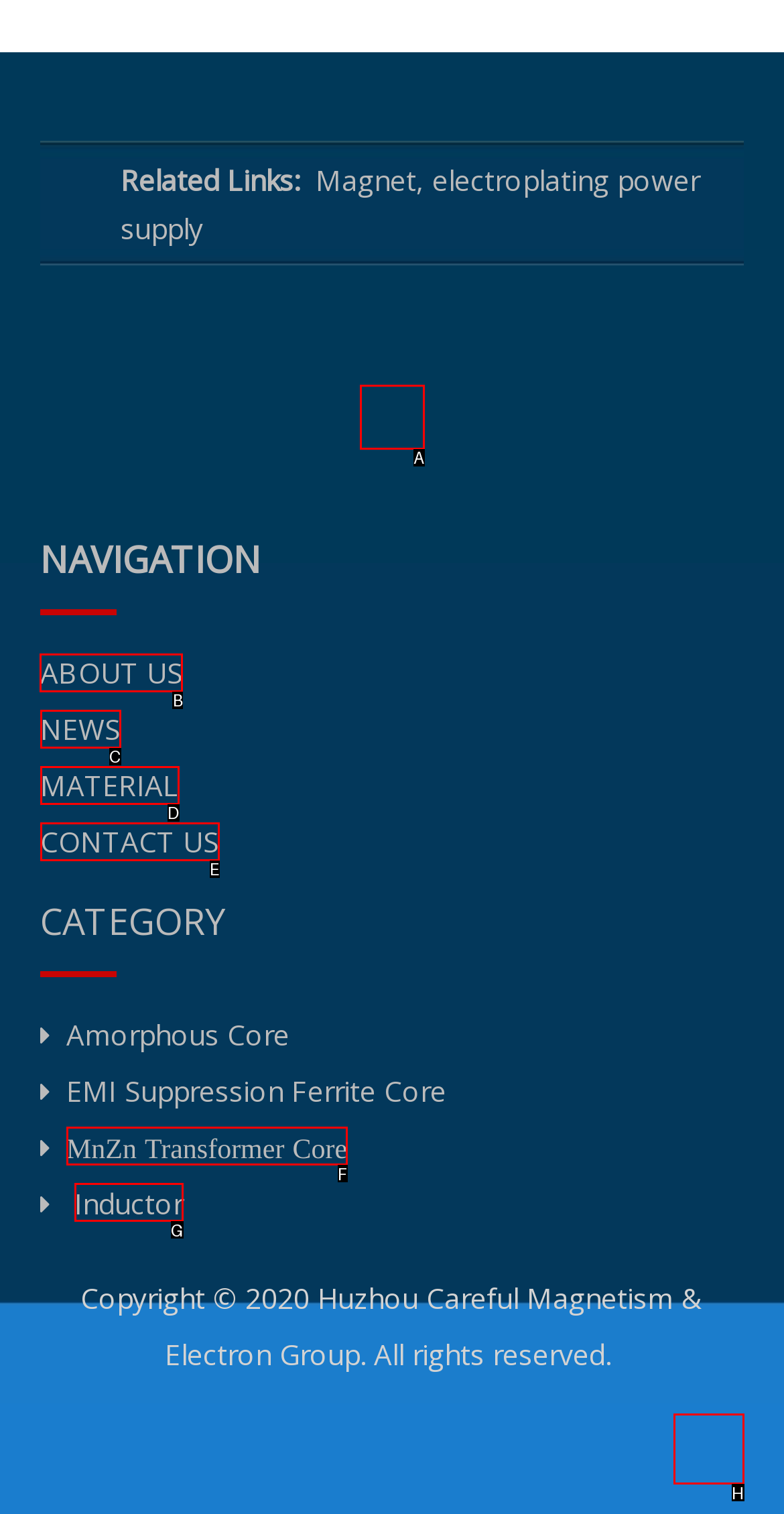Select the letter of the UI element you need to click on to fulfill this task: Click on ABOUT US. Write down the letter only.

B